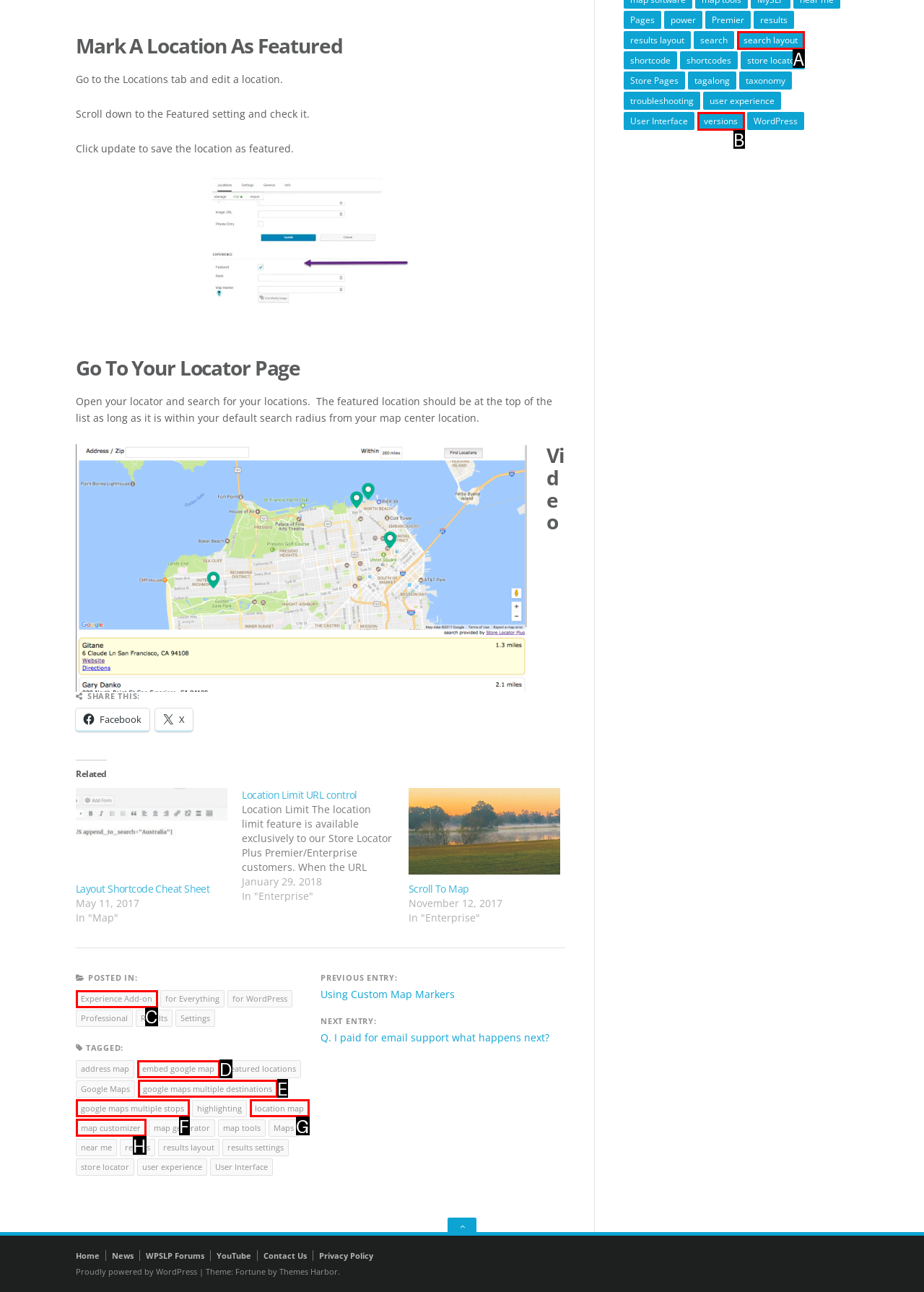Identify which HTML element matches the description: embed google map
Provide your answer in the form of the letter of the correct option from the listed choices.

D